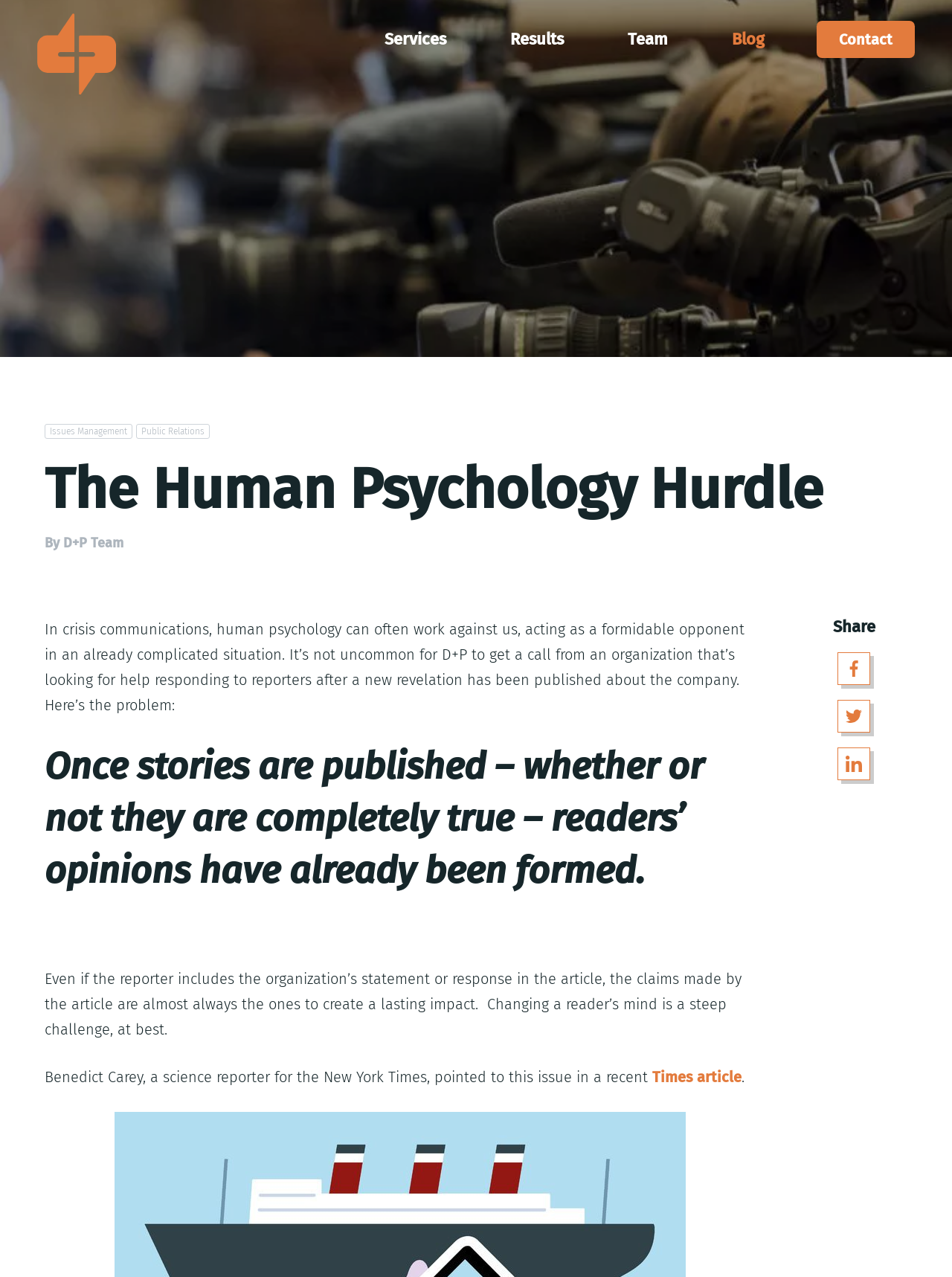Determine the bounding box coordinates of the clickable element necessary to fulfill the instruction: "Share on Facebook". Provide the coordinates as four float numbers within the 0 to 1 range, i.e., [left, top, right, bottom].

[0.88, 0.511, 0.914, 0.536]